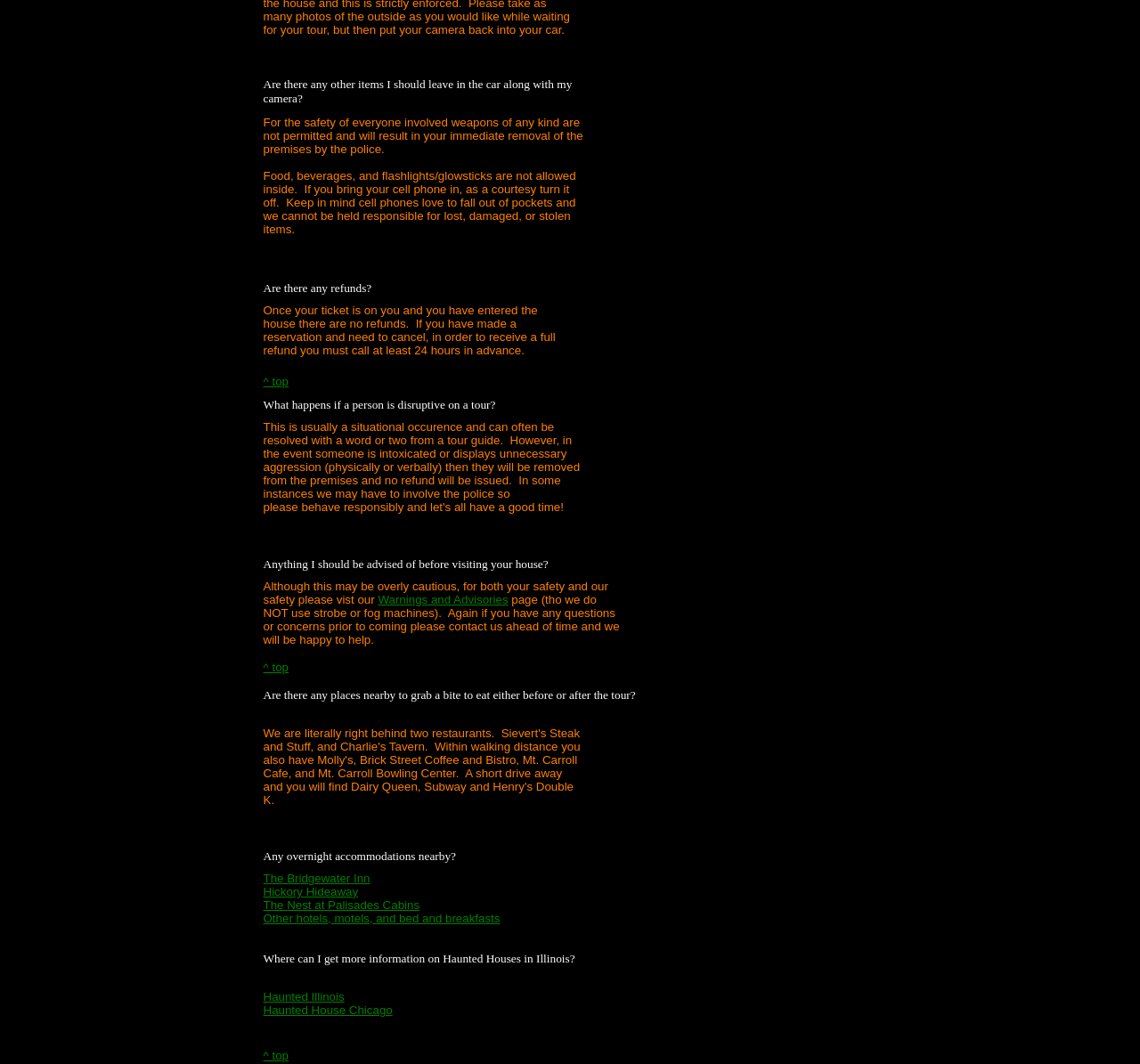Using the given element description, provide the bounding box coordinates (top-left x, top-left y, bottom-right x, bottom-right y) for the corresponding UI element in the screenshot: Are there any refunds?

[0.23, 0.264, 0.503, 0.278]